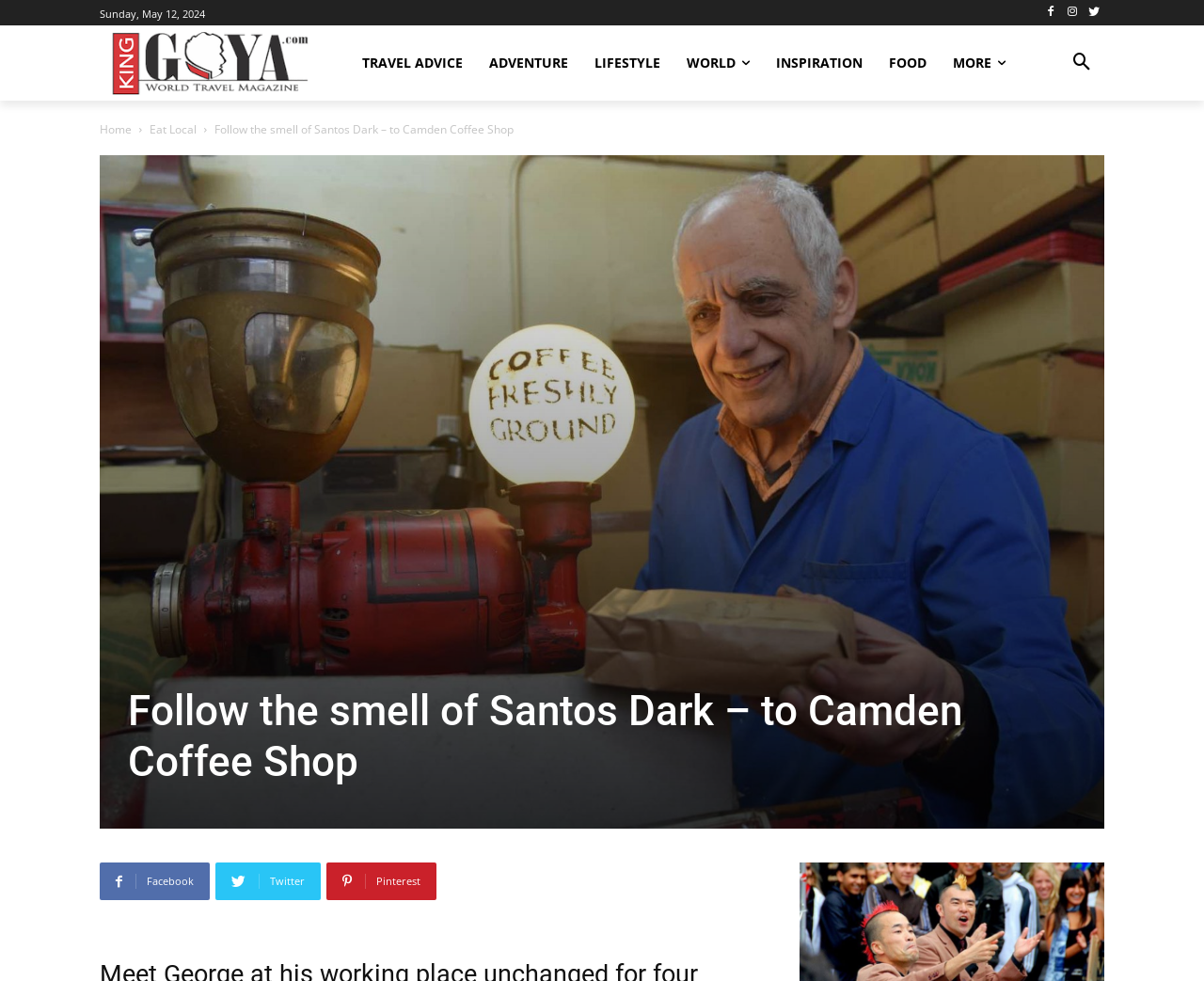Please give a one-word or short phrase response to the following question: 
What is the current date?

Sunday, May 12, 2024